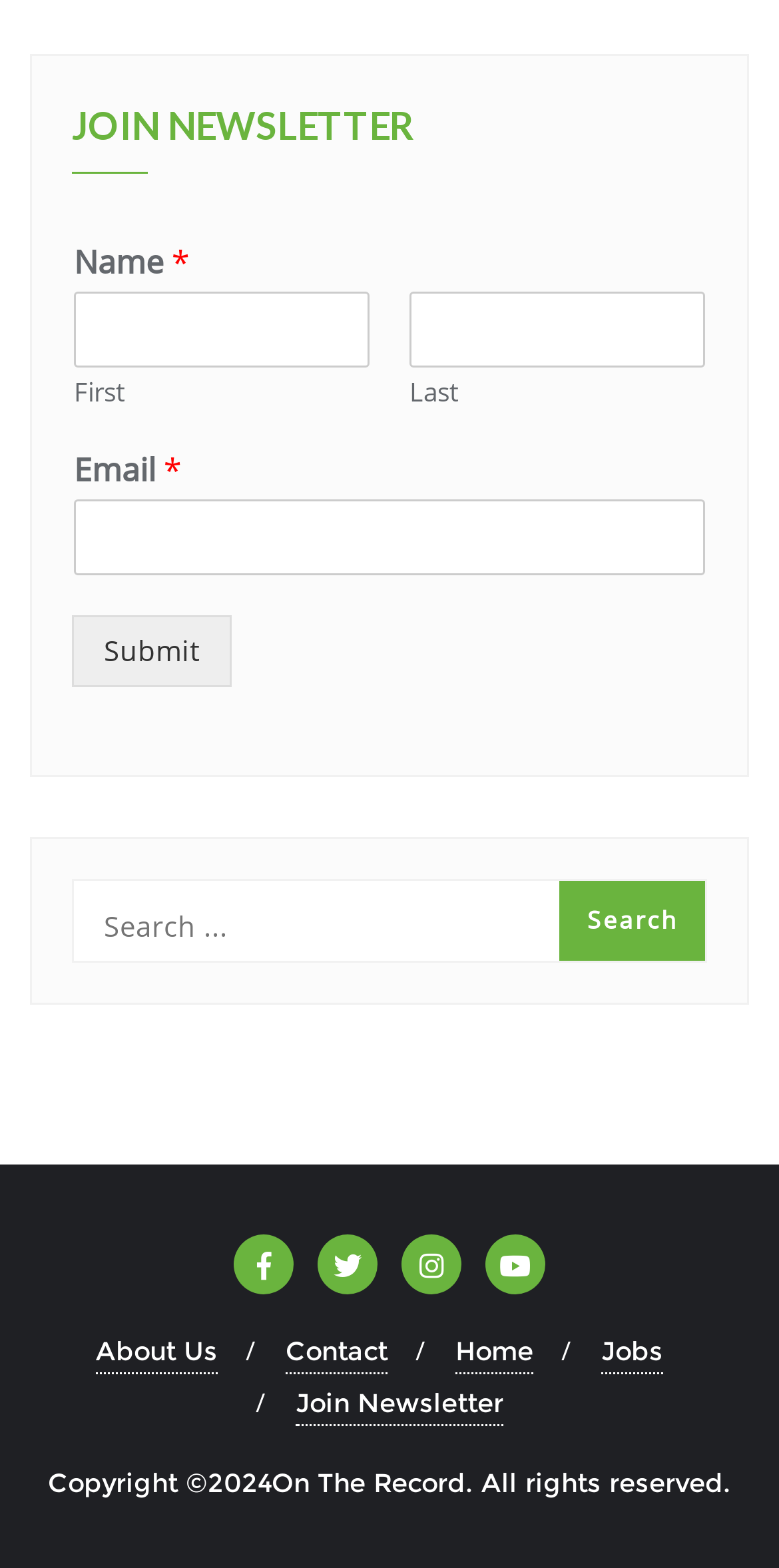Find the bounding box coordinates of the area to click in order to follow the instruction: "Enter your first name".

[0.095, 0.186, 0.474, 0.235]